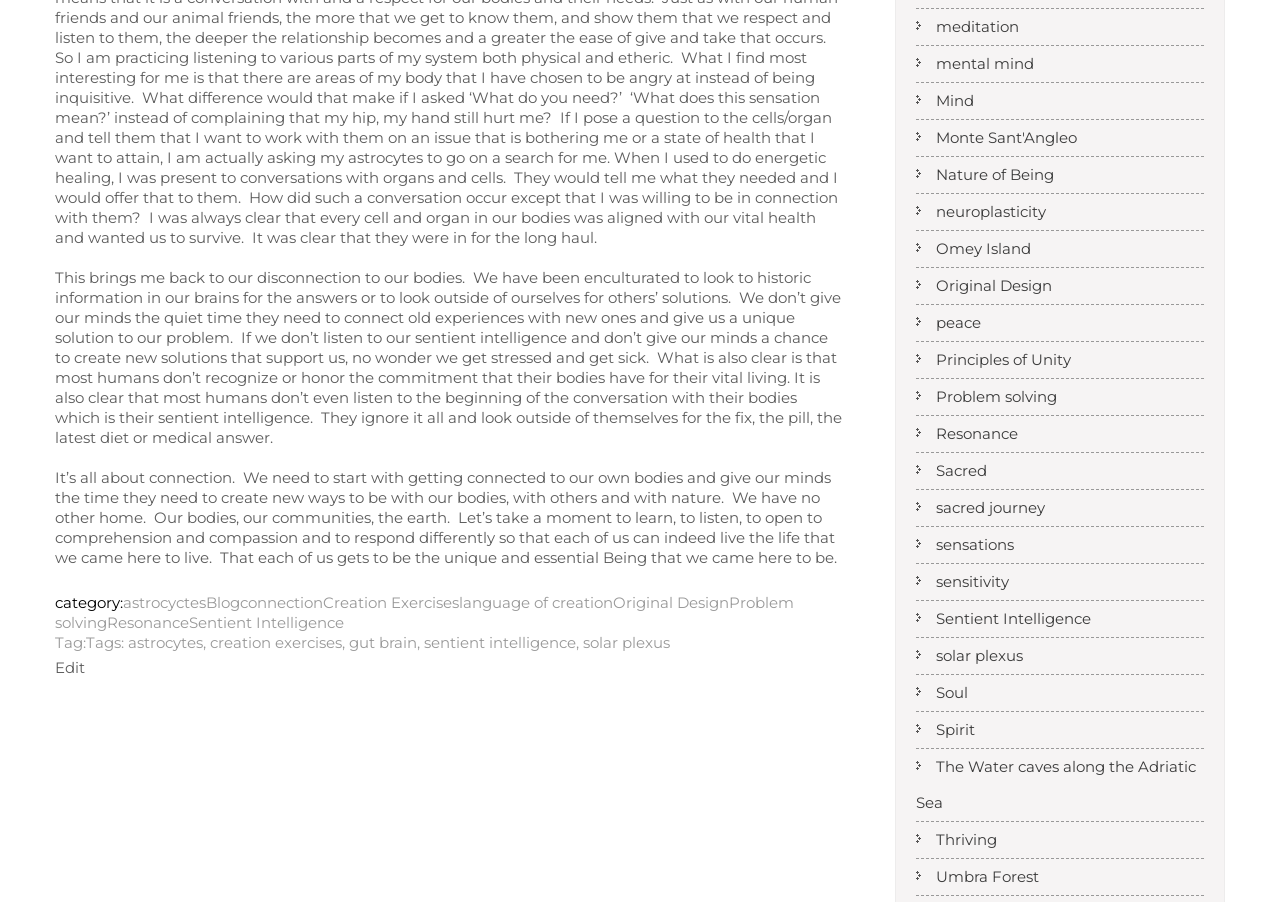What is the purpose of the webpage?
Using the image as a reference, deliver a detailed and thorough answer to the question.

The purpose of the webpage is to encourage readers to connect to their bodies and listen to their sentient intelligence, as stated in the second paragraph of the webpage. The text aims to inspire readers to take a moment to learn, listen, and respond differently to live a more fulfilling life.